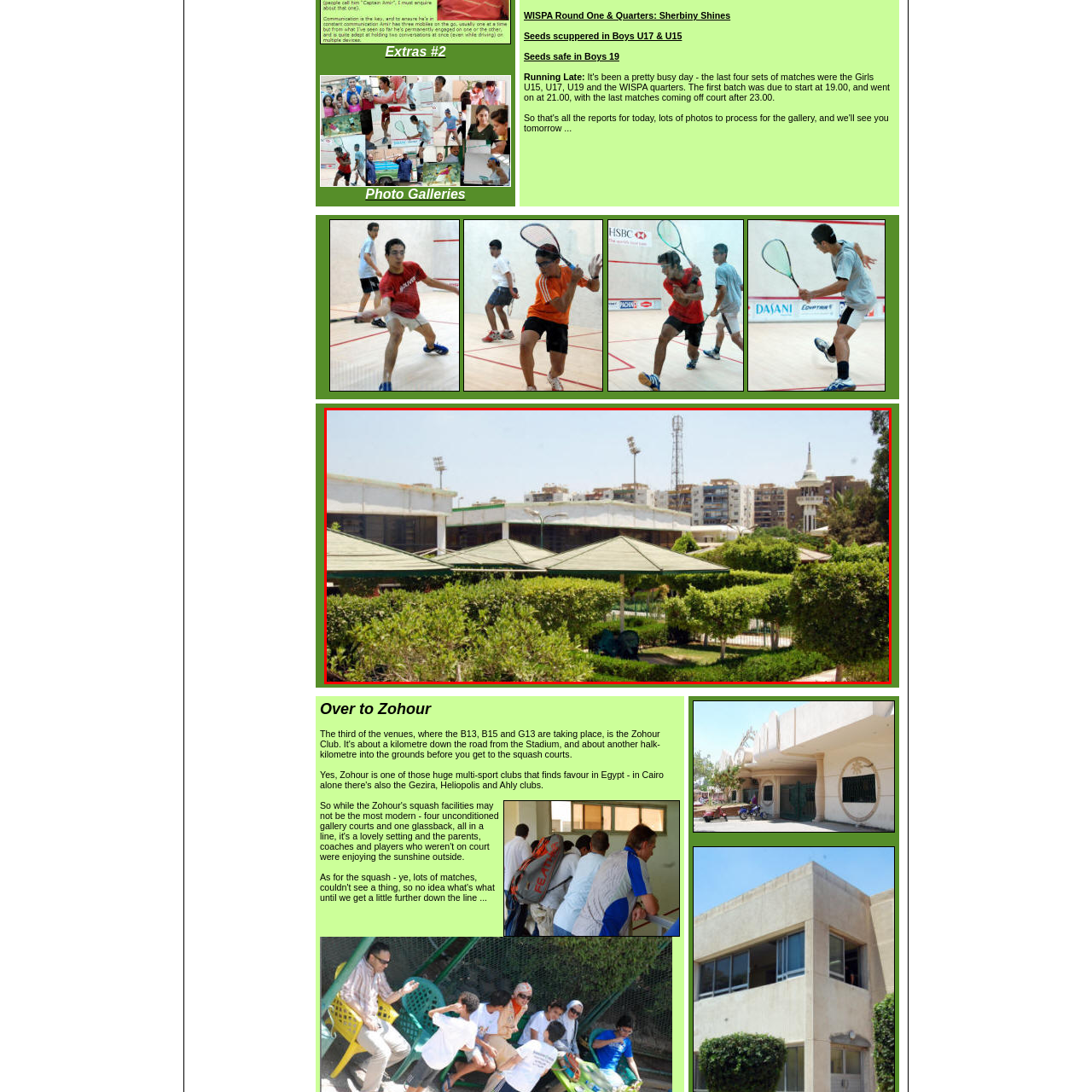Generate a detailed caption for the image contained in the red outlined area.

The image depicts a vibrant outdoor scene featuring neatly manicured greenery and shade-providing structures in a park-like setting. In the foreground, symmetrical rows of green hedges and trees frame several large, triangular canopies, suggesting an inviting space for relaxation or social gatherings. 

In the background, the architecture of a cityscape is visible, showcasing a blend of modern buildings and older structures, indicative of a bustling urban environment. Notable rooftops and structures, including a prominent tower-like feature, add visual interest against a clear blue sky. The setting evokes a sense of tranquility amidst the urban hustle, highlighting the contrast between natural greenery and city life.